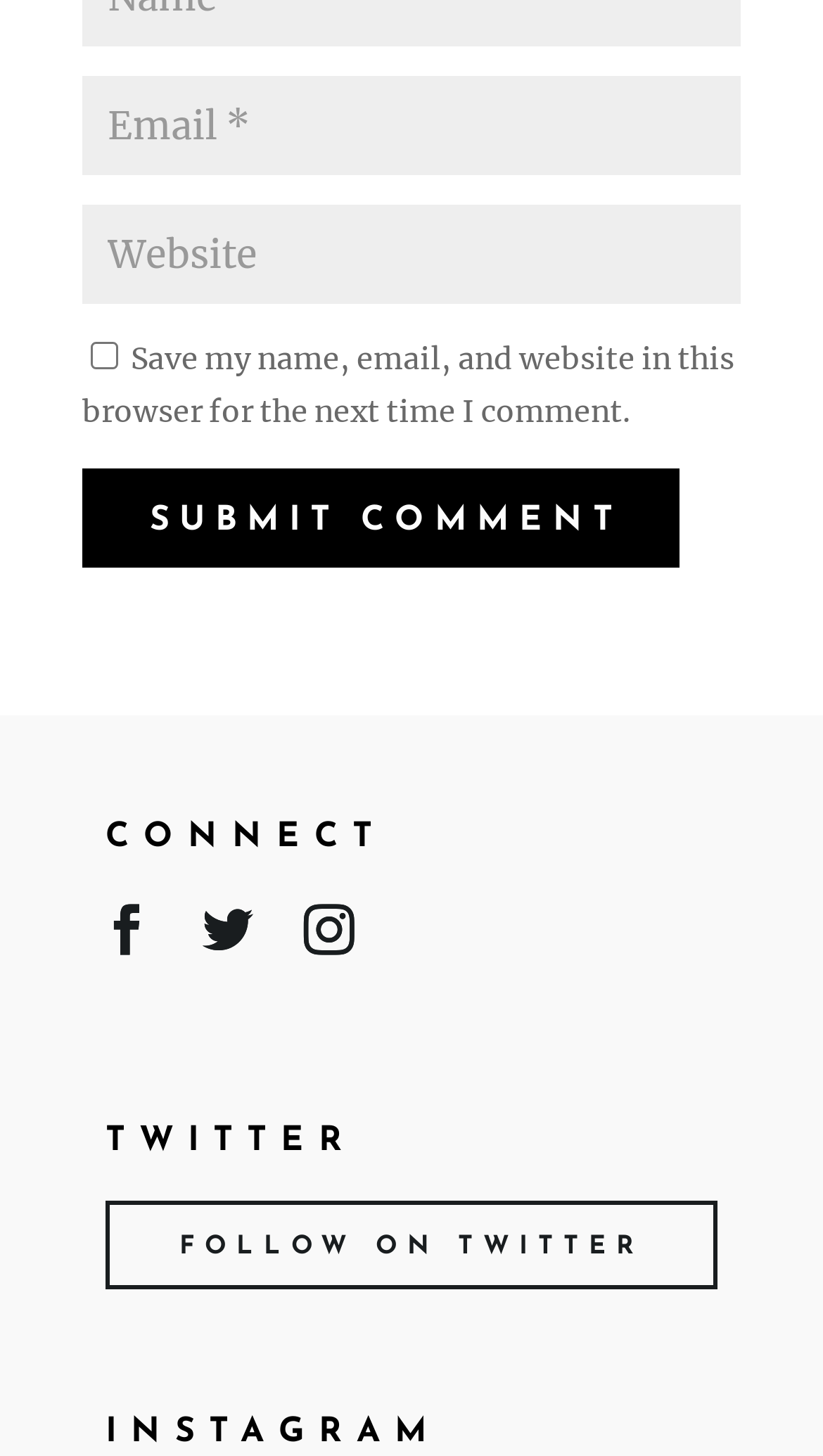Based on the element description, predict the bounding box coordinates (top-left x, top-left y, bottom-right x, bottom-right y) for the UI element in the screenshot: input value="Email *" aria-describedby="email-notes" name="email"

[0.1, 0.052, 0.9, 0.12]